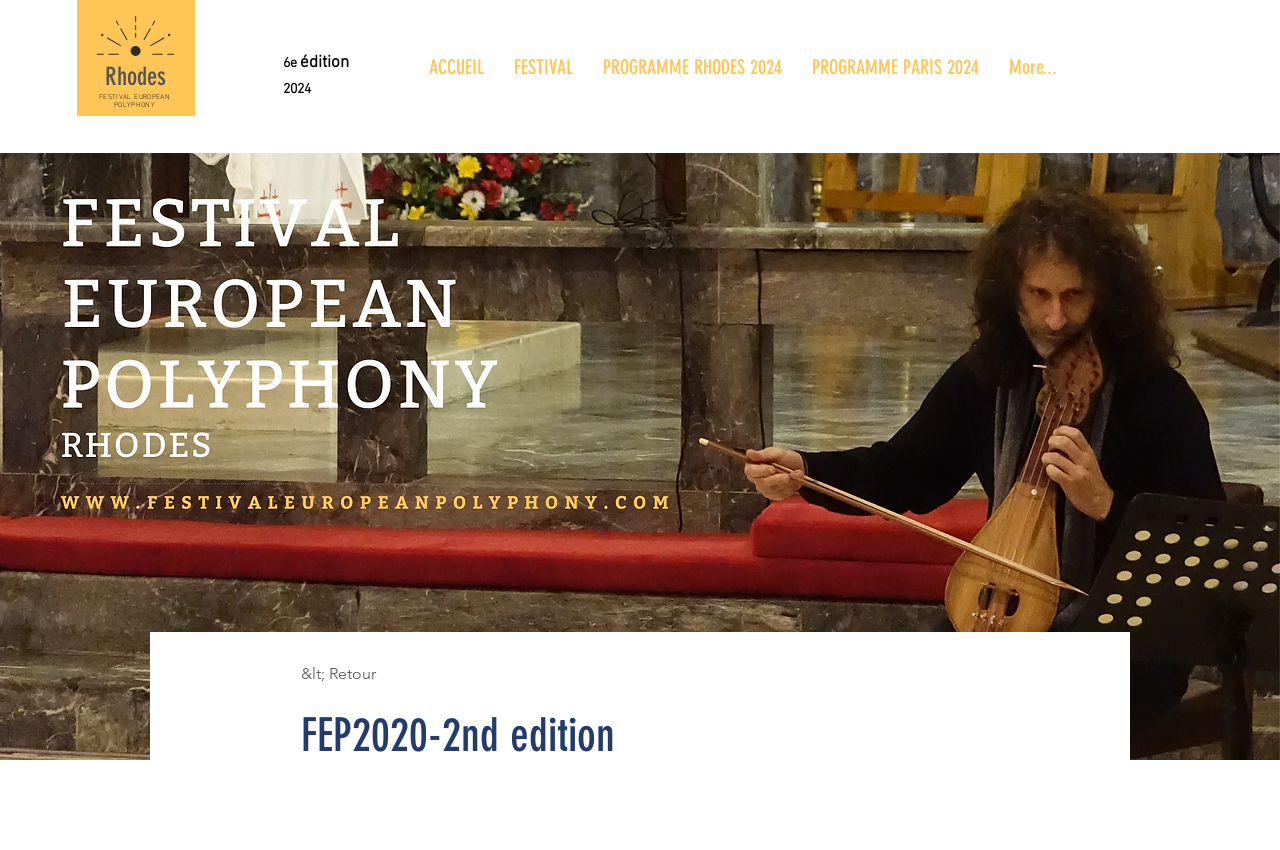Please specify the bounding box coordinates of the element that should be clicked to execute the given instruction: 'Check 6e édition 2024'. Ensure the coordinates are four float numbers between 0 and 1, expressed as [left, top, right, bottom].

[0.221, 0.055, 0.306, 0.115]